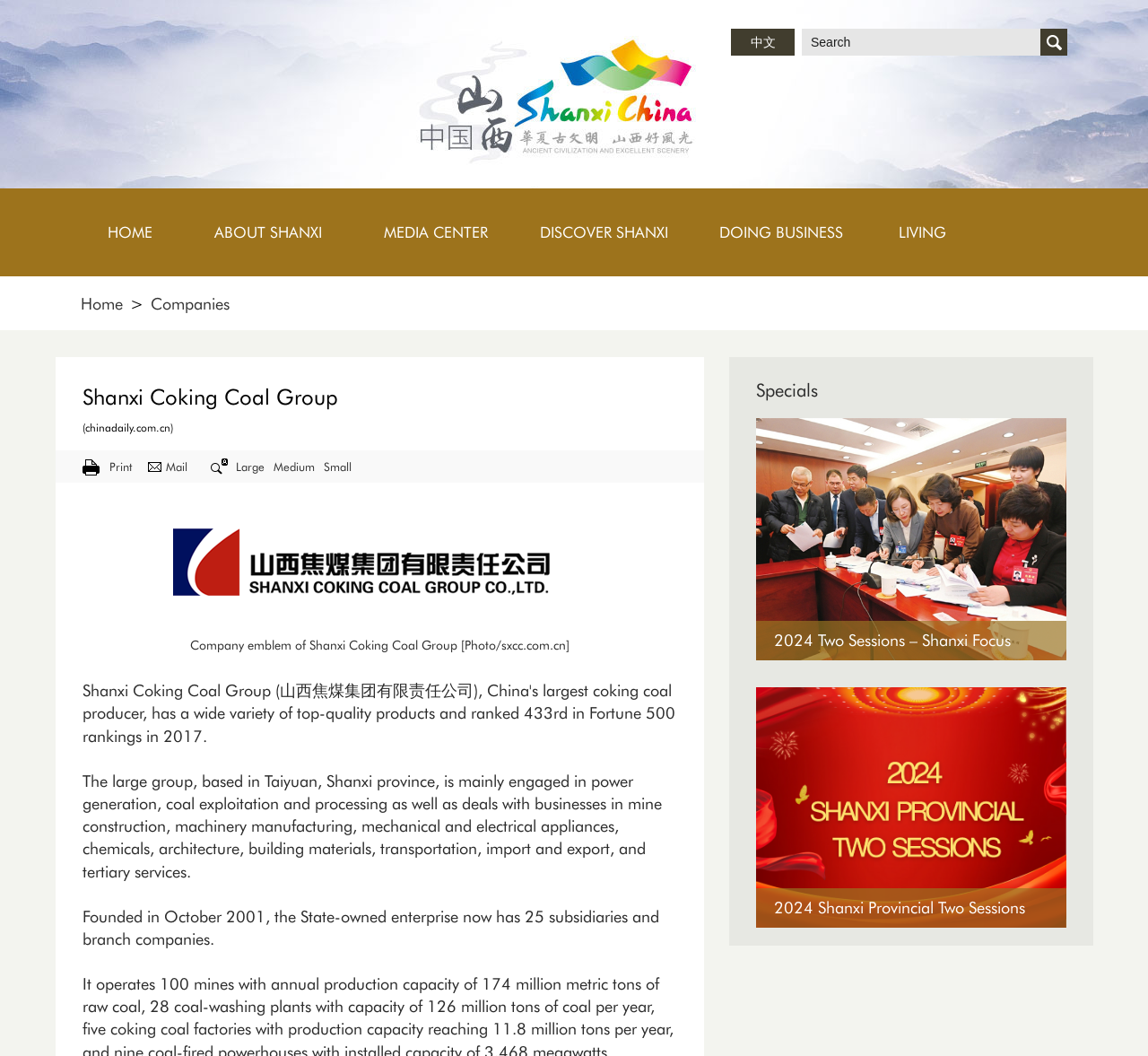What is the name of the company?
From the image, respond using a single word or phrase.

Shanxi Coking Coal Group